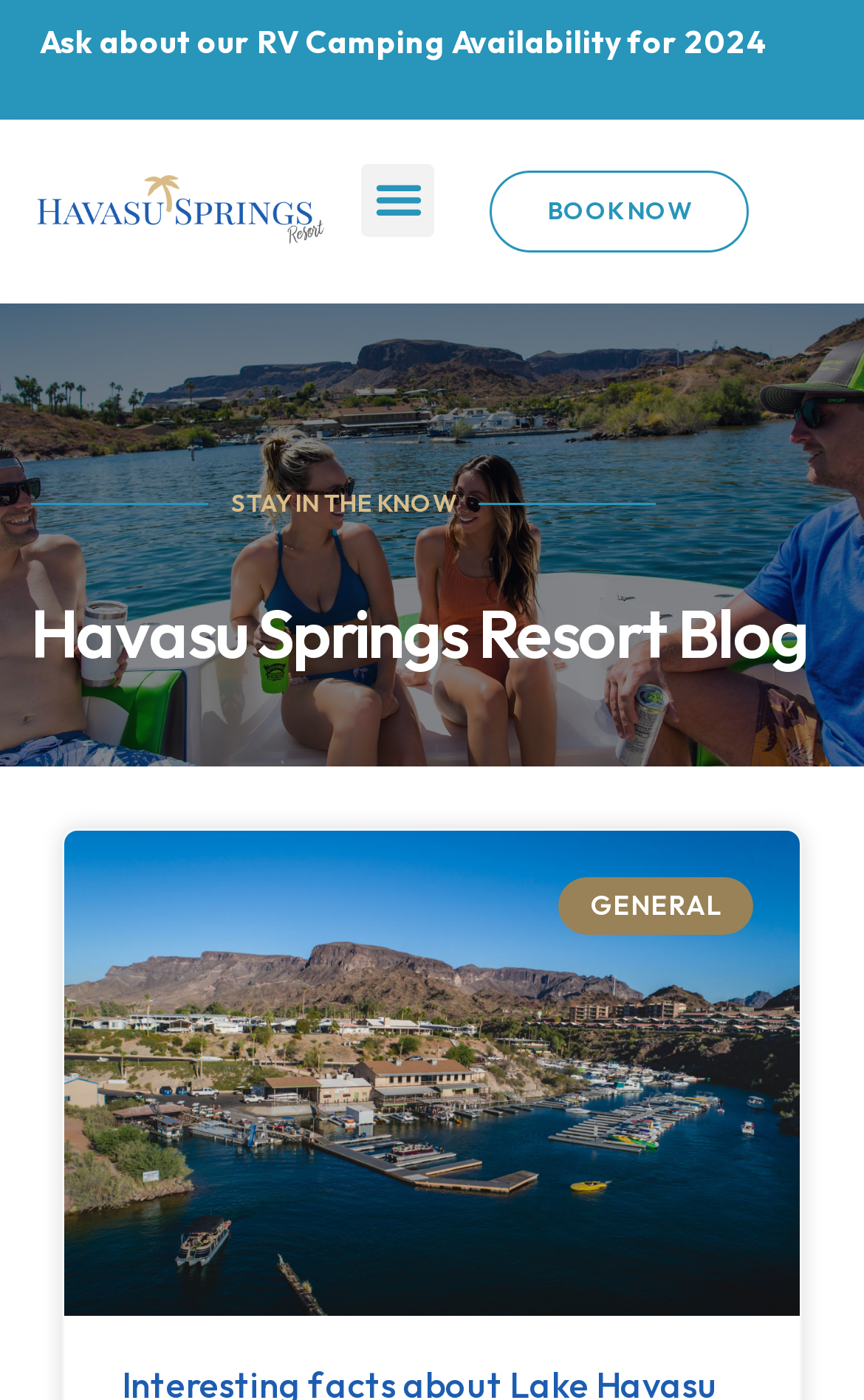What is the focus of the 'RV Camping Availability' text?
Can you provide an in-depth and detailed response to the question?

The 'Ask about our RV Camping Availability for 2024' text suggests that the focus is on the availability of RV camping for the year 2024. This implies that users can inquire about or book RV camping slots for that specific year.